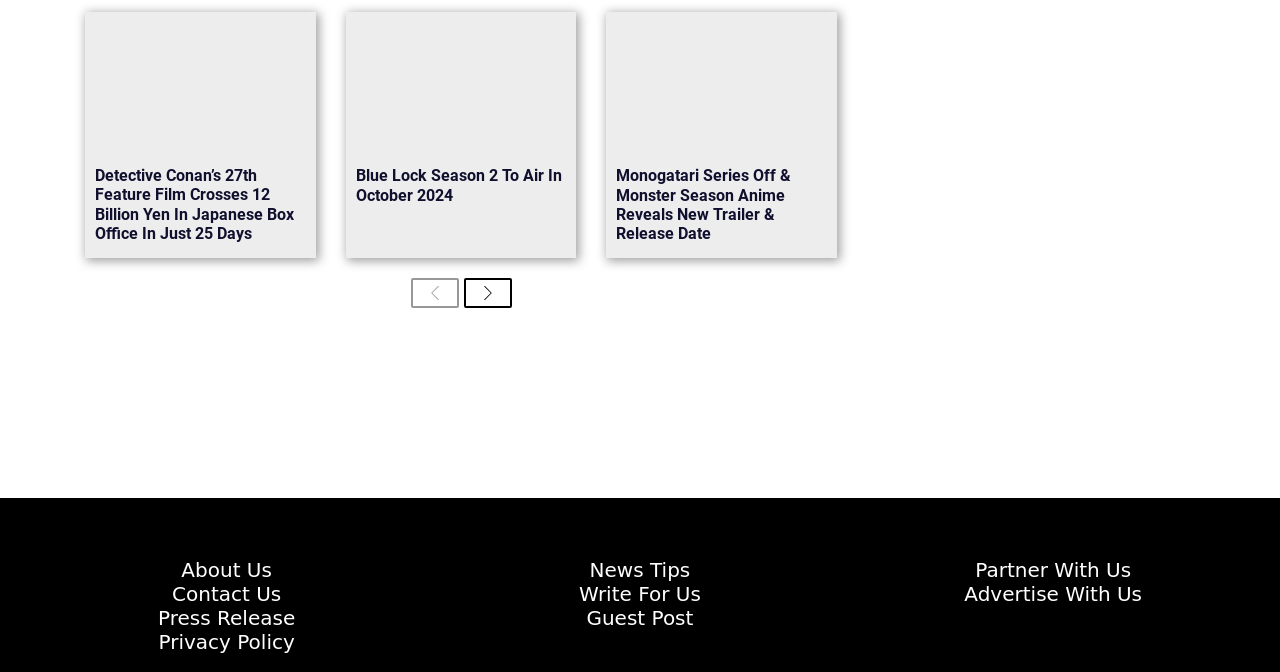Identify and provide the bounding box for the element described by: "Next".

[0.362, 0.414, 0.4, 0.458]